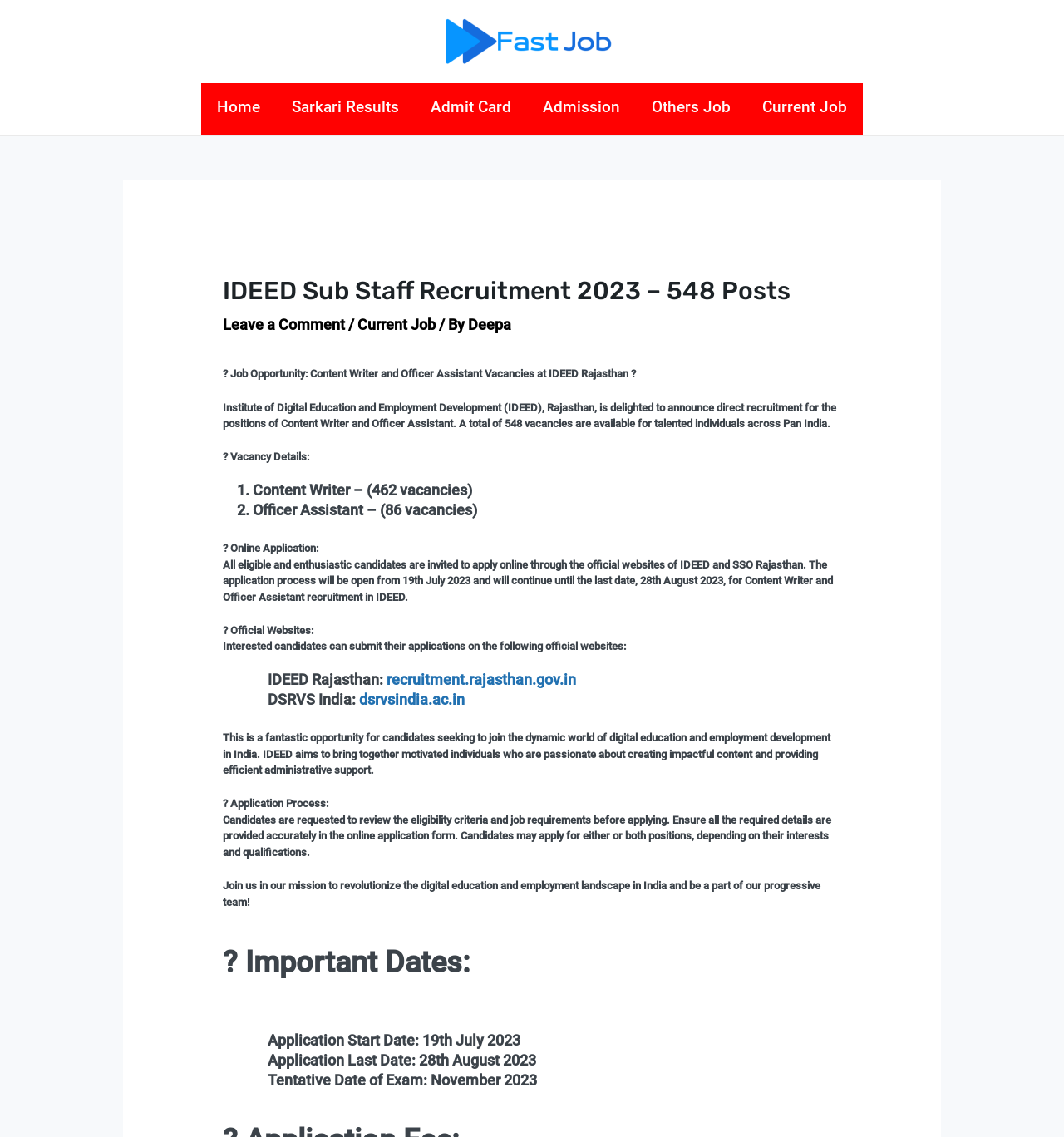Respond to the question with just a single word or phrase: 
How many vacancies are available for Officer Assistant?

86